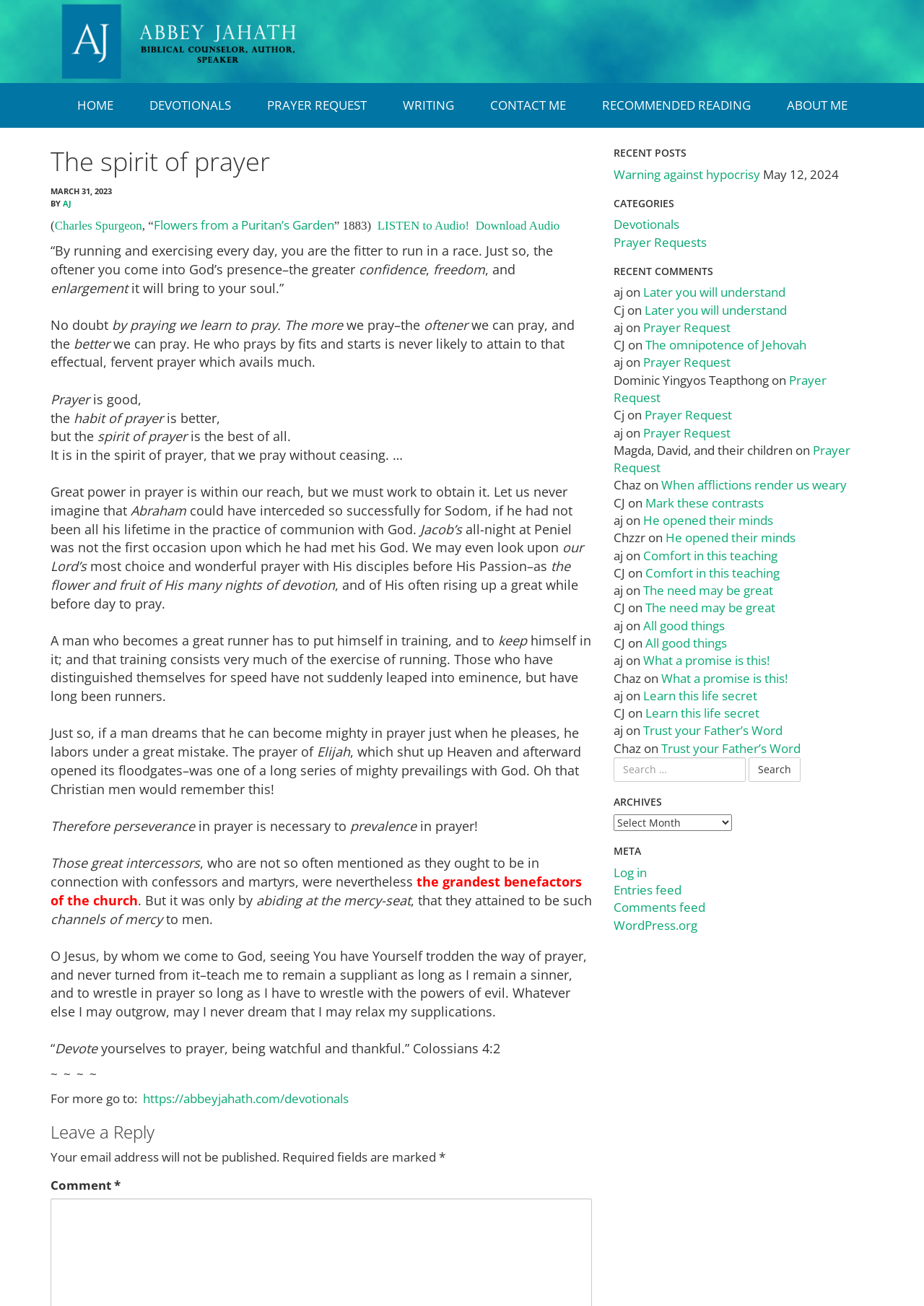Determine the bounding box coordinates for the clickable element required to fulfill the instruction: "Read the devotional by Charles Spurgeon". Provide the coordinates as four float numbers between 0 and 1, i.e., [left, top, right, bottom].

[0.166, 0.166, 0.362, 0.178]